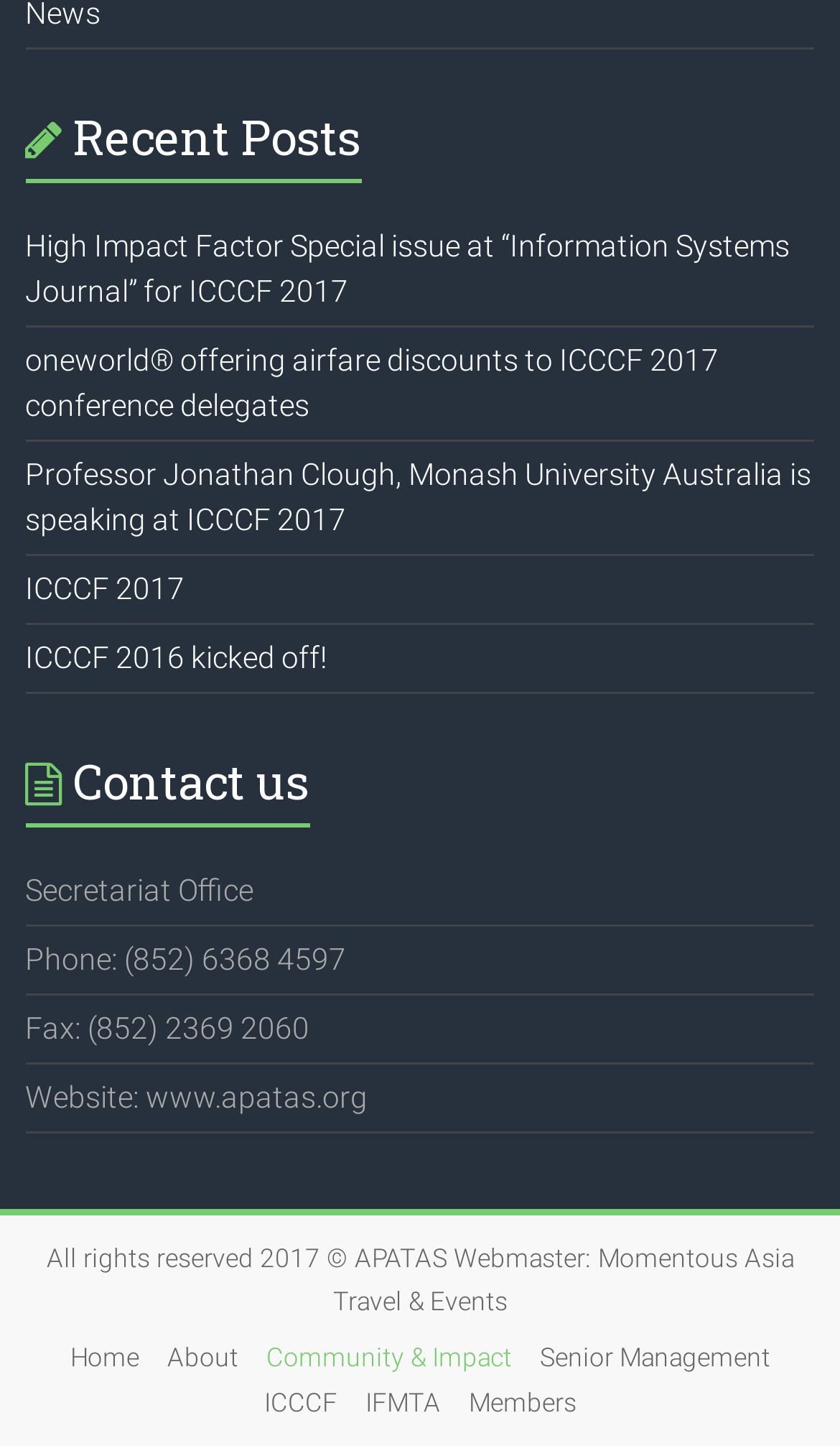Refer to the image and offer a detailed explanation in response to the question: What is the copyright year of the webpage?

I looked at the bottom of the webpage and found the copyright notice, which states 'All rights reserved 2017 © APATAS Webmaster:'.